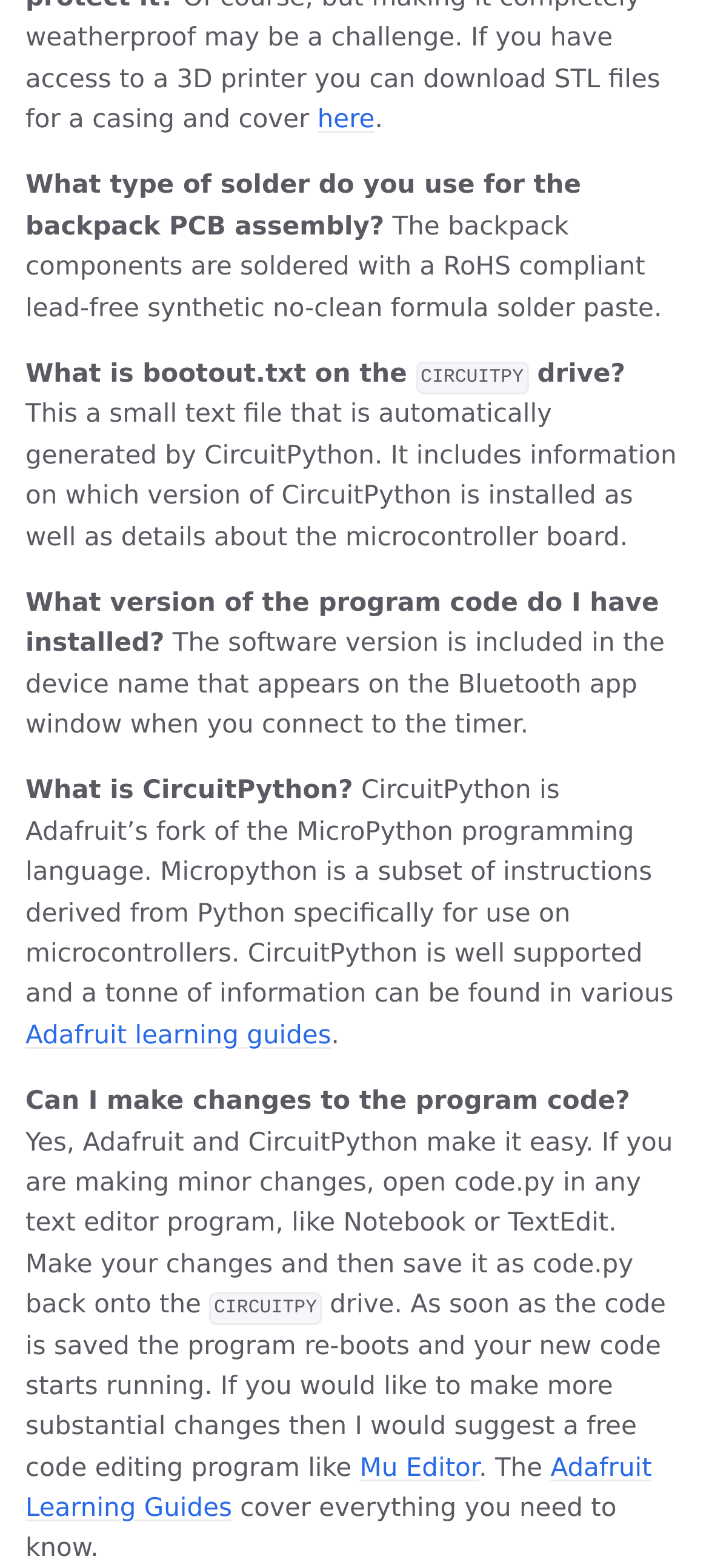What is the purpose of bootout.txt on the CIRCUITPY drive?
Answer the question using a single word or phrase, according to the image.

It includes information on which version of CircuitPython is installed